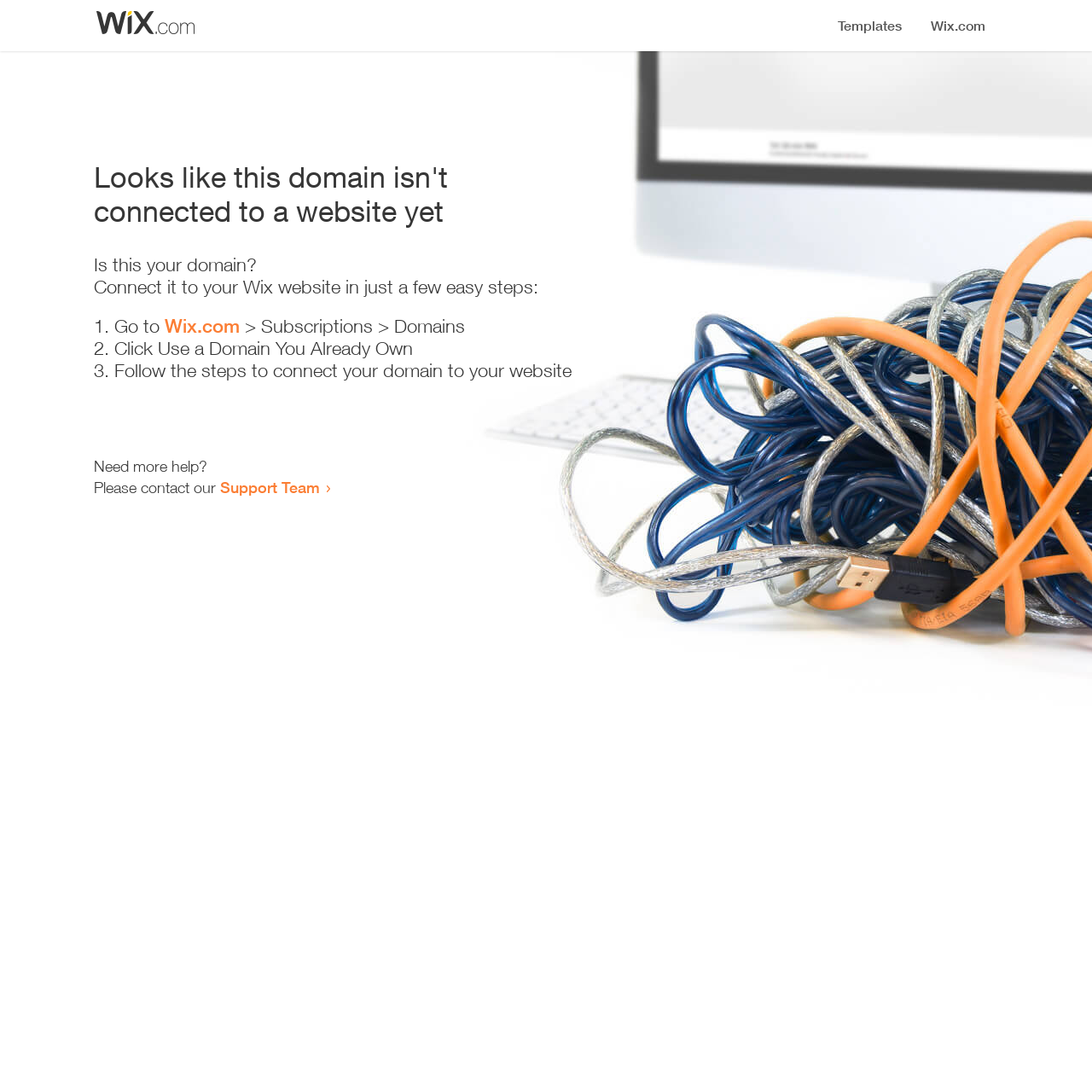What is the current status of the domain?
Answer the question with as much detail as you can, using the image as a reference.

Based on the heading 'Looks like this domain isn't connected to a website yet', it is clear that the domain is not currently connected to a website.